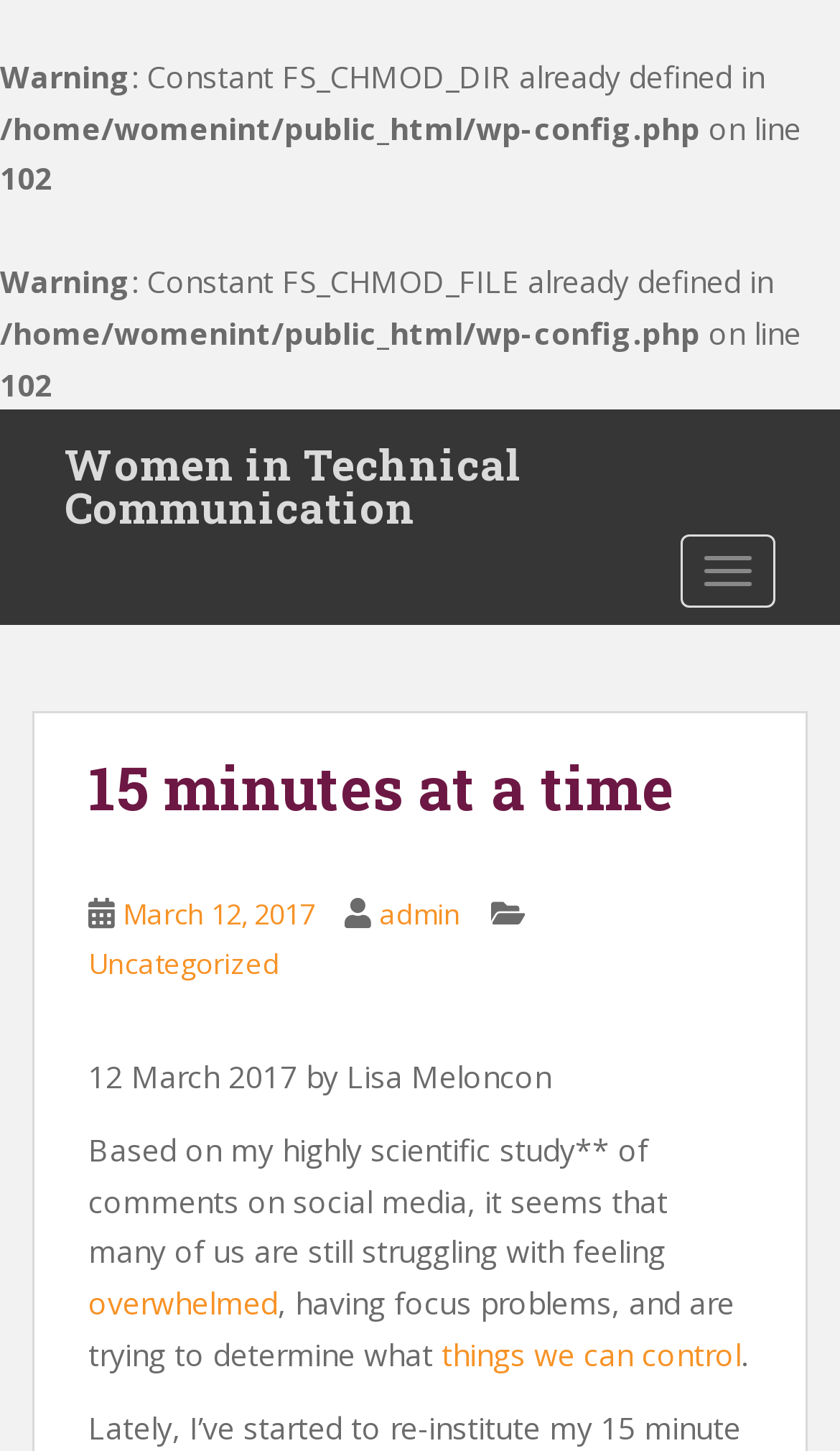Determine the main text heading of the webpage and provide its content.

15 minutes at a time